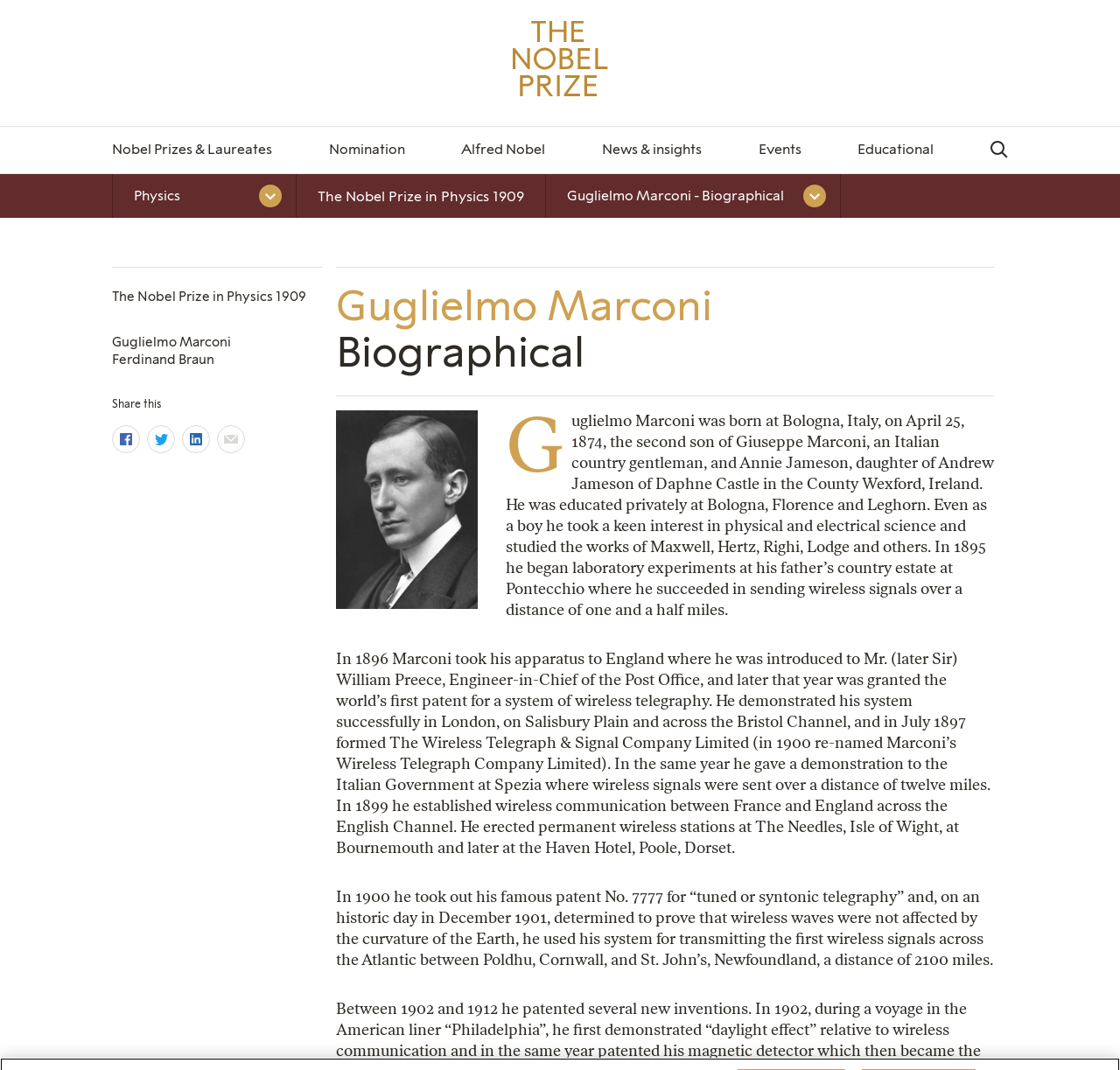Can you identify the bounding box coordinates of the clickable region needed to carry out this instruction: 'Navigate to Nobel Prizes & Laureates'? The coordinates should be four float numbers within the range of 0 to 1, stated as [left, top, right, bottom].

[0.1, 0.119, 0.243, 0.161]